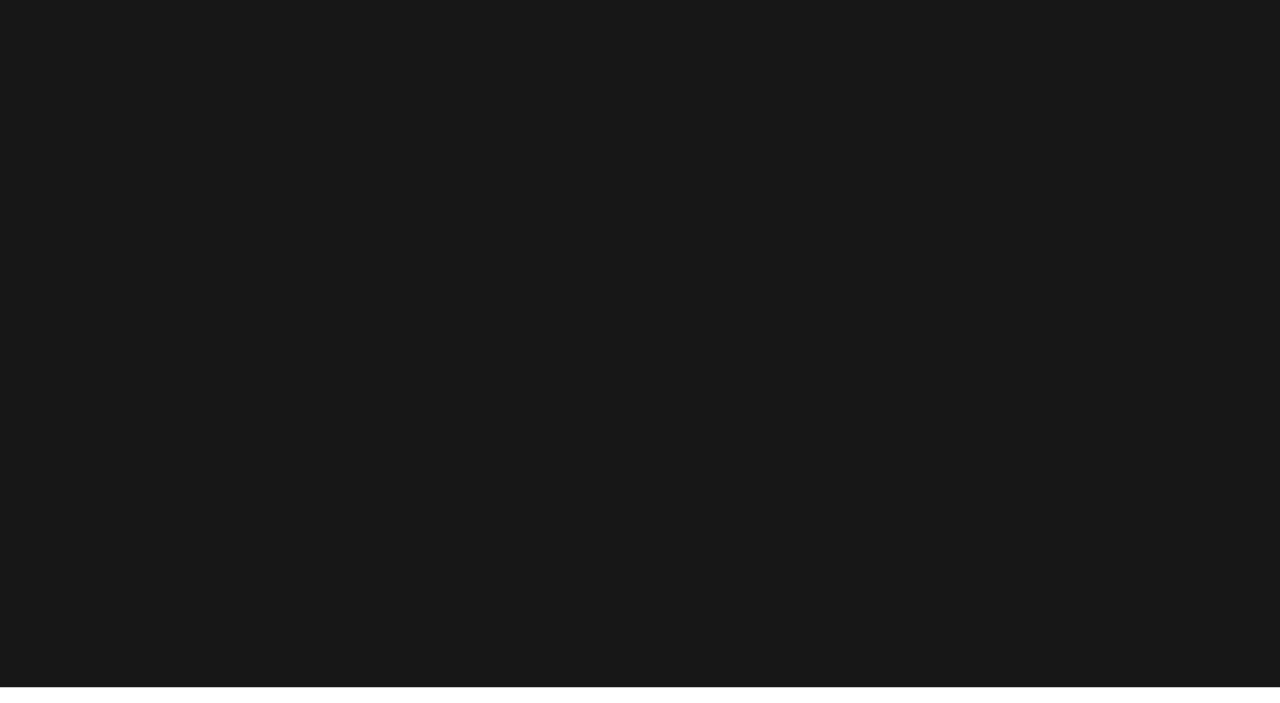Please identify the bounding box coordinates of the area that needs to be clicked to fulfill the following instruction: "View all speakers by categories."

[0.27, 0.614, 0.338, 0.653]